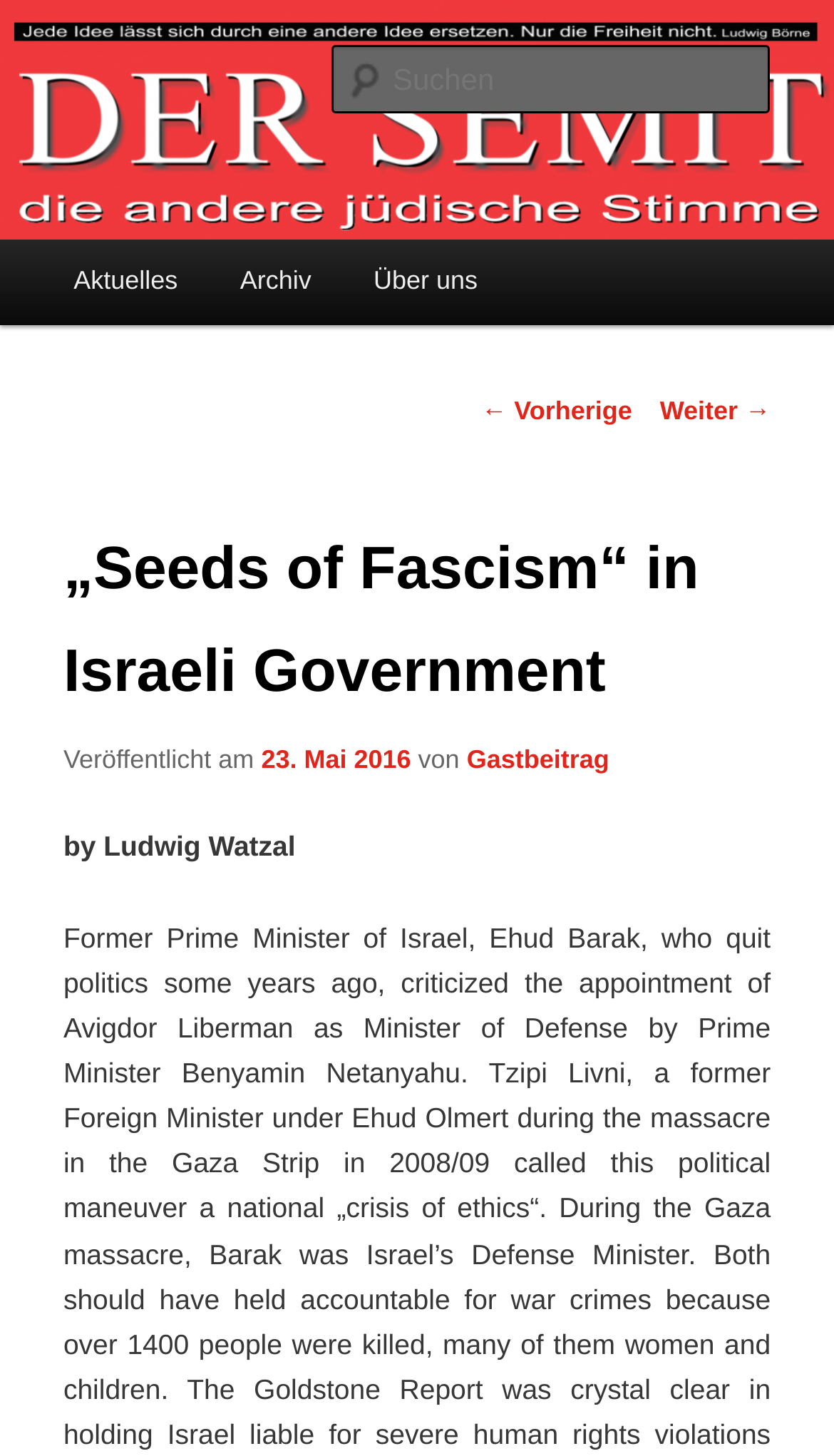Please give the bounding box coordinates of the area that should be clicked to fulfill the following instruction: "read the latest news". The coordinates should be in the format of four float numbers from 0 to 1, i.e., [left, top, right, bottom].

[0.051, 0.165, 0.25, 0.224]